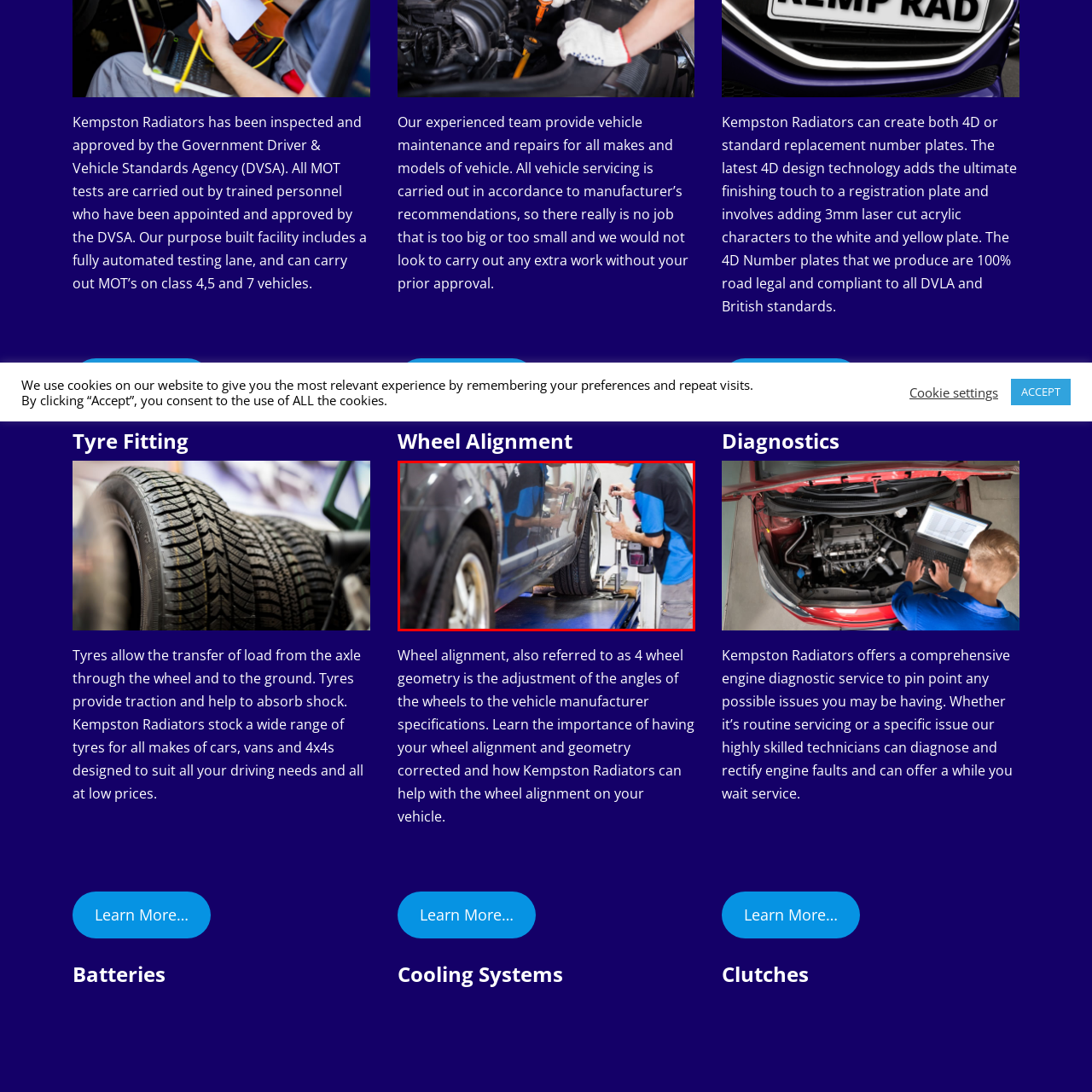What type of services does Kempston Radiators offer? Examine the image inside the red bounding box and answer concisely with one word or a short phrase.

Comprehensive automotive services